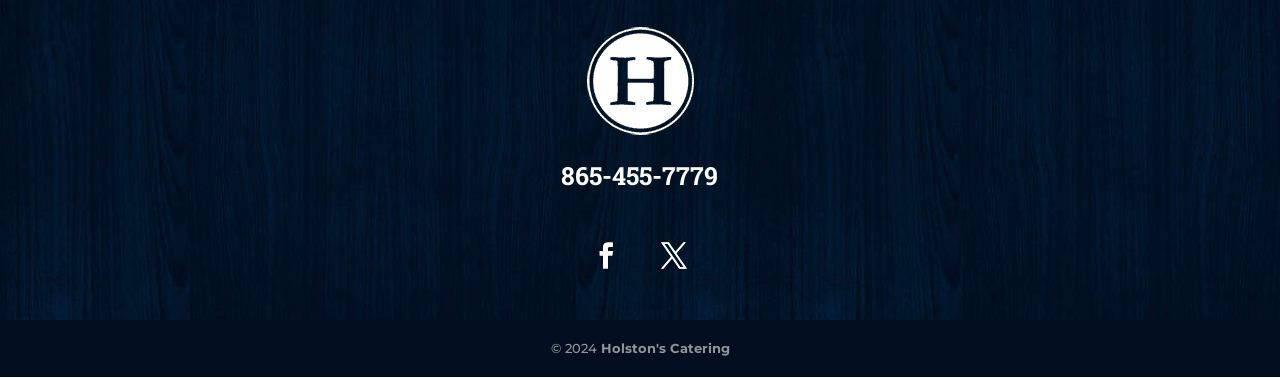Please look at the image and answer the question with a detailed explanation: What is the phone number on the webpage?

The phone number can be found in the heading element, which is a child of the root element. The heading element contains a link with the text '865-455-7779', which is the phone number.